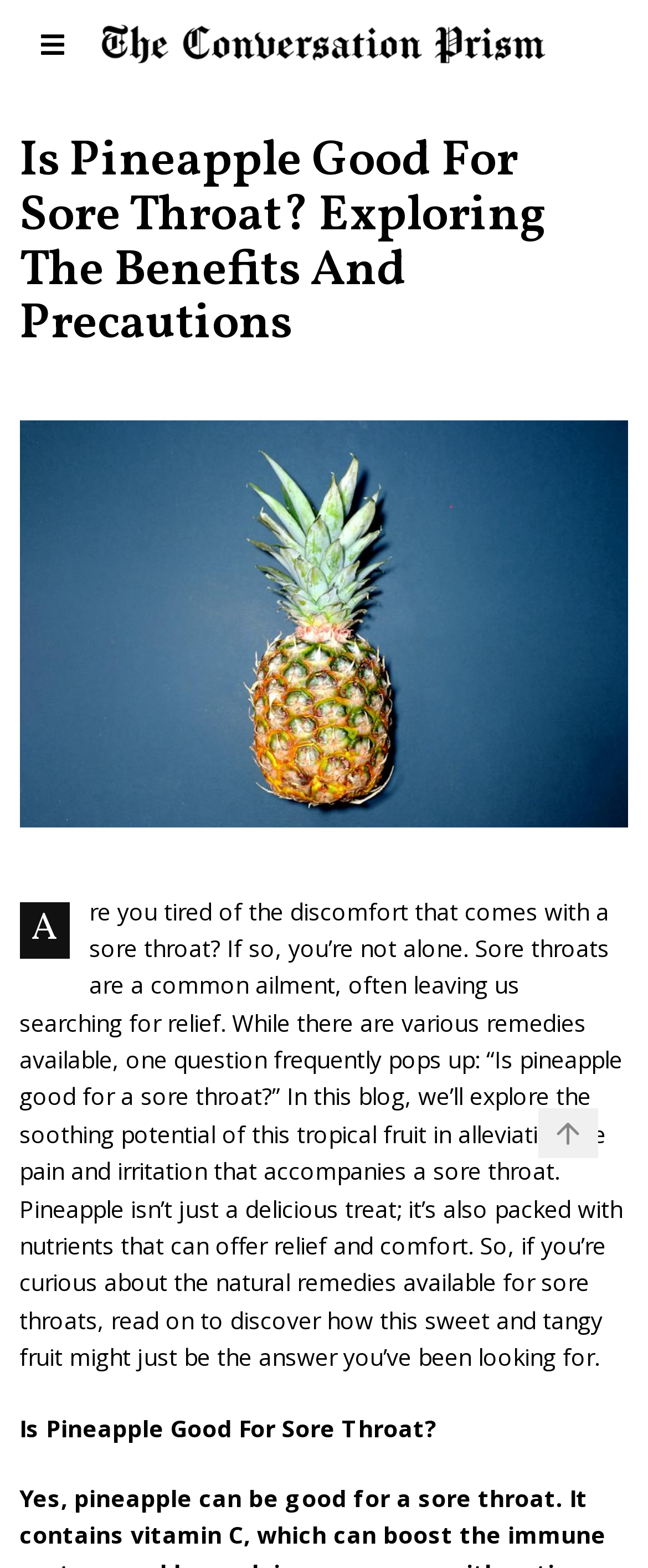Summarize the webpage with intricate details.

The webpage is about exploring the benefits and precautions of using pineapple to relieve sore throats. At the top left of the page, there is a logo of "The Conversation Prism" with a link to it. Below the logo, there is a large header that spans almost the entire width of the page, displaying the title "Is Pineapple Good For Sore Throat? Exploring The Benefits And Precautions". 

To the right of the header, there is a large image related to the topic, taking up about half of the page's height. Below the image, there is a block of text that discusses the discomfort of sore throats and introduces the question of whether pineapple can provide relief. The text explains that pineapple is not only a tasty fruit but also packed with nutrients that can offer comfort and relief. 

Further down the page, there is a smaller header that repeats the question "Is Pineapple Good For Sore Throat?", positioned near the bottom left of the page. Overall, the page has a simple layout with a clear focus on the topic of using pineapple to alleviate sore throats.